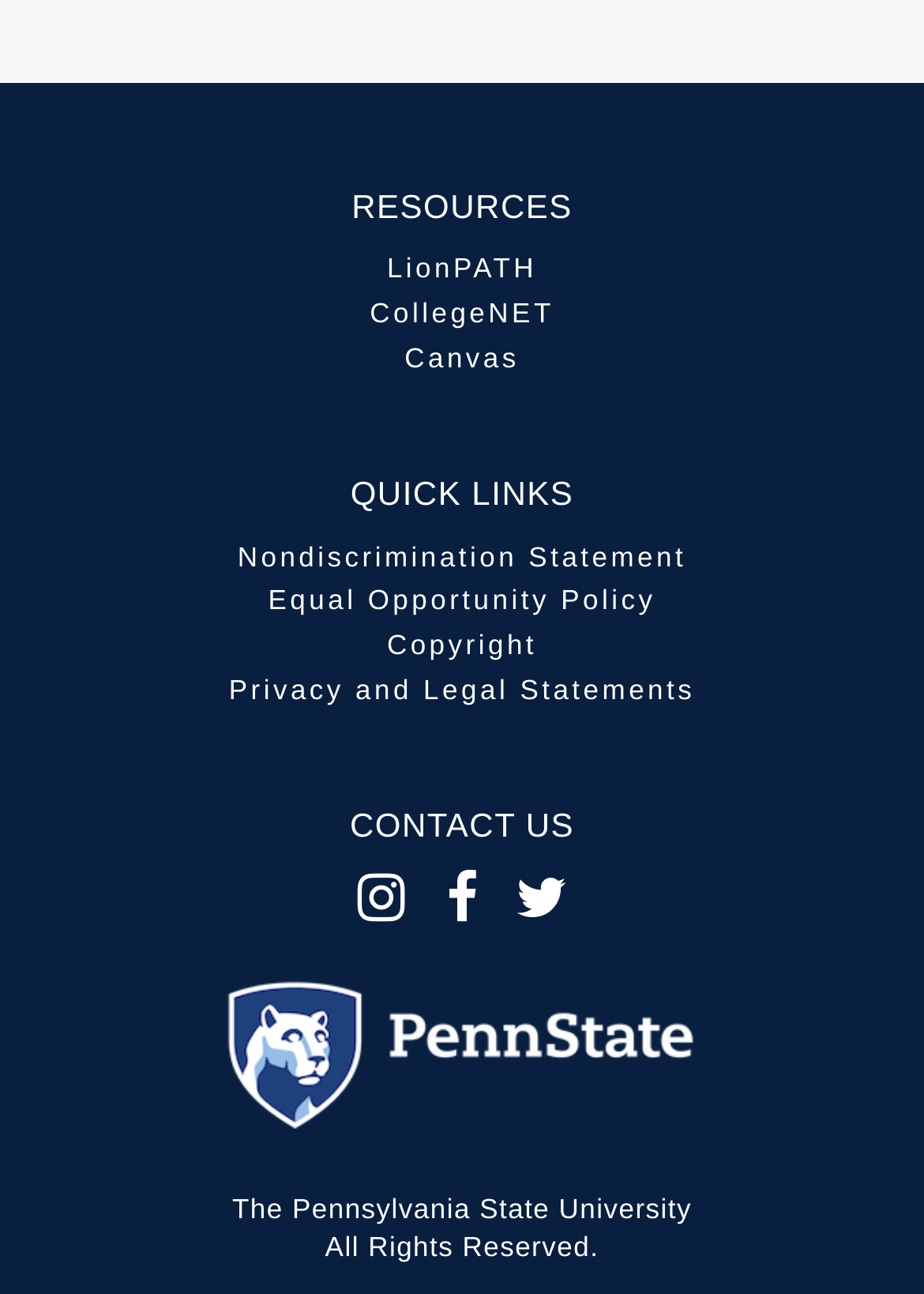Specify the bounding box coordinates (top-left x, top-left y, bottom-right x, bottom-right y) of the UI element in the screenshot that matches this description: Privacy and Legal Statements

[0.248, 0.522, 0.752, 0.545]